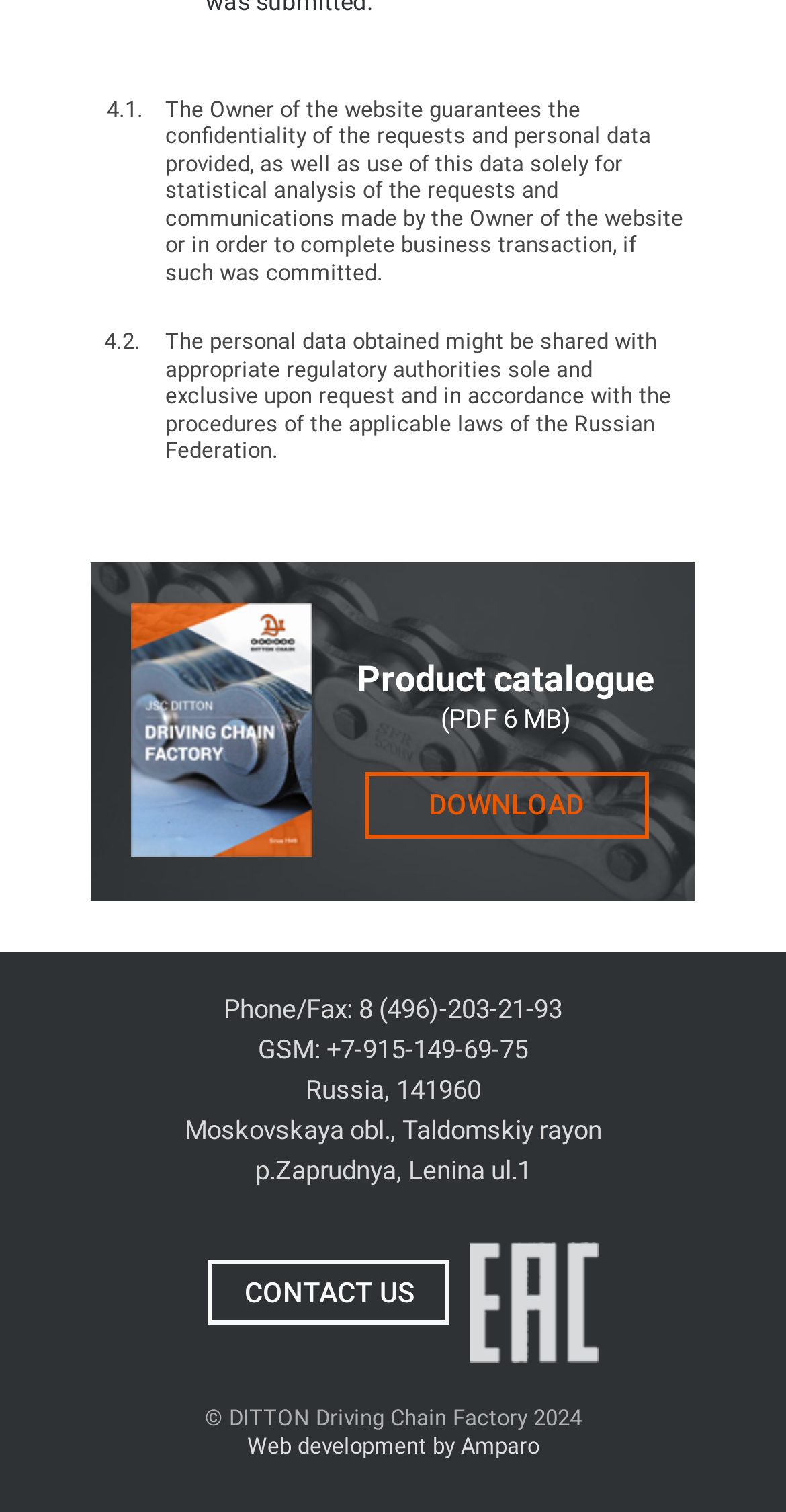Analyze the image and provide a detailed answer to the question: What is the year of copyright of the website?

The question can be answered by looking at the text '© DITTON Driving Chain Factory 2024' which indicates the year of copyright of the website.